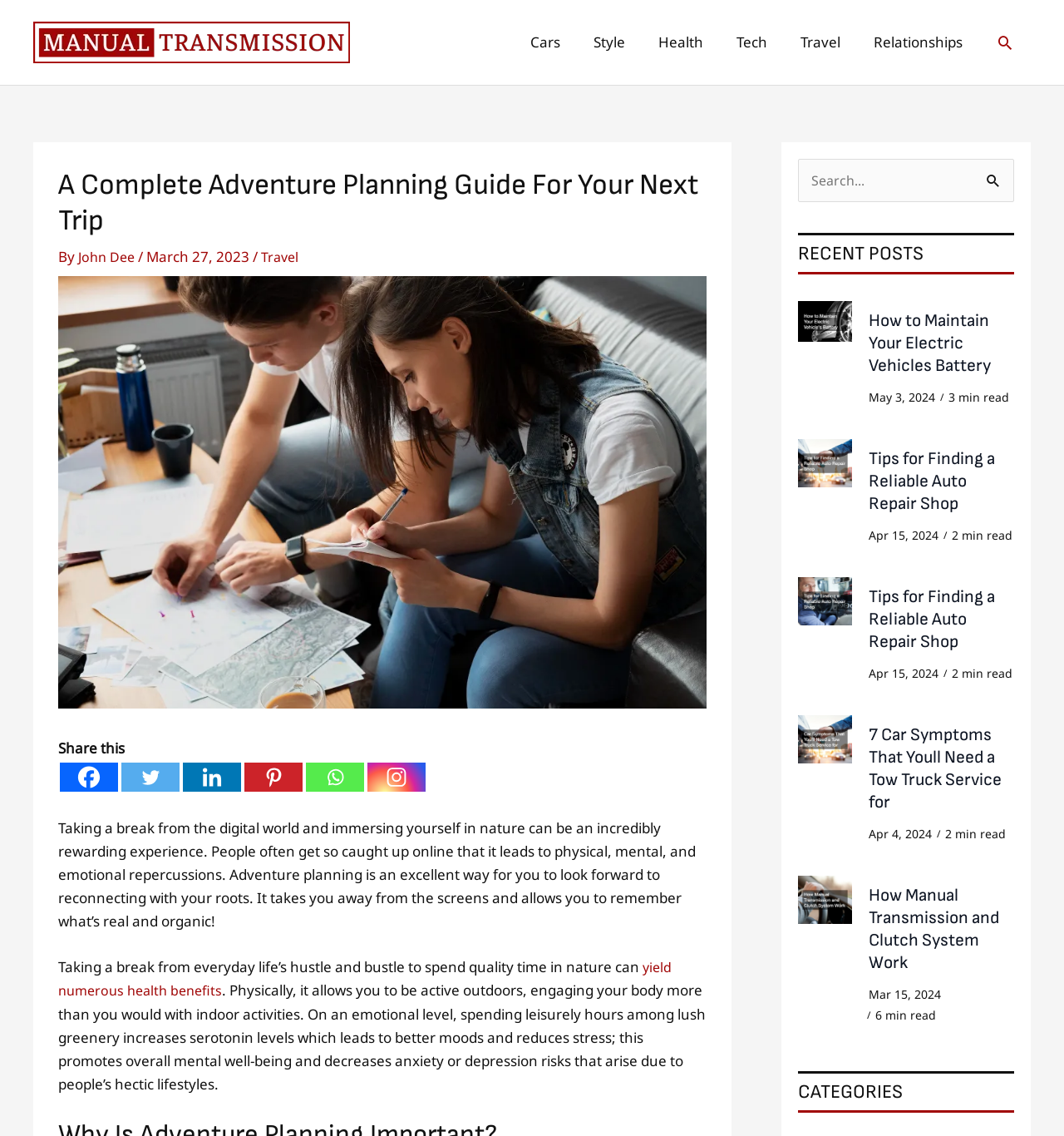Please find the bounding box coordinates of the element's region to be clicked to carry out this instruction: "Click the 'Travel' link".

[0.249, 0.217, 0.287, 0.234]